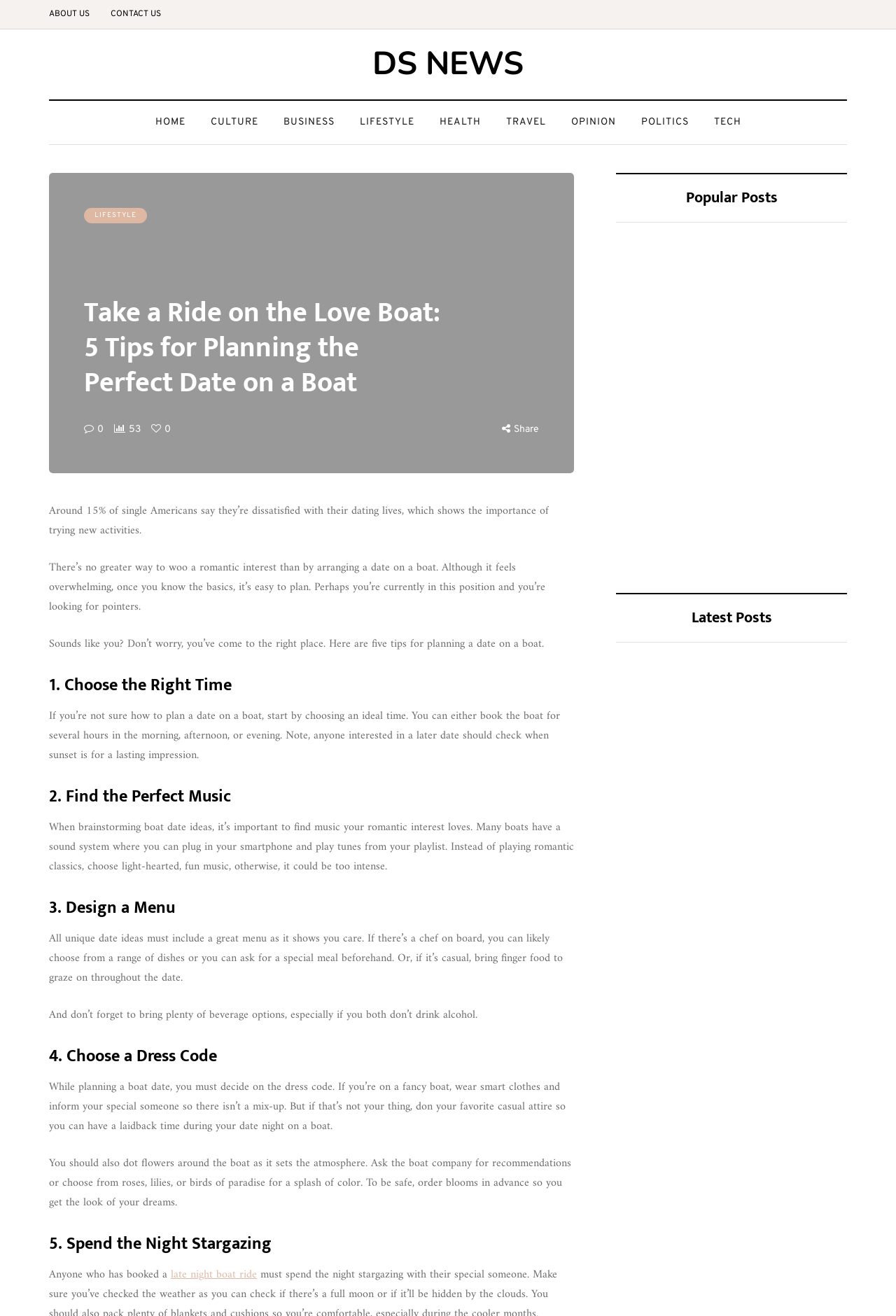Offer a detailed account of what is visible on the webpage.

This webpage is about planning a romantic date on a boat, with a focus on providing five tips for making it a special and memorable experience. At the top of the page, there is a navigation menu with links to various sections of the website, including "About Us", "Contact Us", "Home", and several categories such as "Culture", "Business", and "Lifestyle".

Below the navigation menu, there is a heading that reads "Take a Ride on the Love Boat: 5 Tips for Planning the Perfect Date on a Boat". This is followed by a brief introduction to the importance of trying new activities in dating, and how planning a date on a boat can be a unique and exciting experience.

The five tips for planning a romantic date on a boat are presented in a clear and organized manner, with each tip having its own heading and descriptive text. The tips cover choosing the right time, finding the perfect music, designing a menu, choosing a dress code, and spending the night stargazing.

To the right of the main content, there is a section with popular posts, including links to articles on topics such as nutrition, car maintenance, and manga scanlation. Below this section, there is another section with latest posts, including links to articles on lifestyle, business, and home services.

Throughout the page, there are also several links to share the content on social media, as well as a complementary section with a background image. Overall, the webpage is well-organized and easy to navigate, with a clear focus on providing helpful tips and advice for planning a romantic date on a boat.